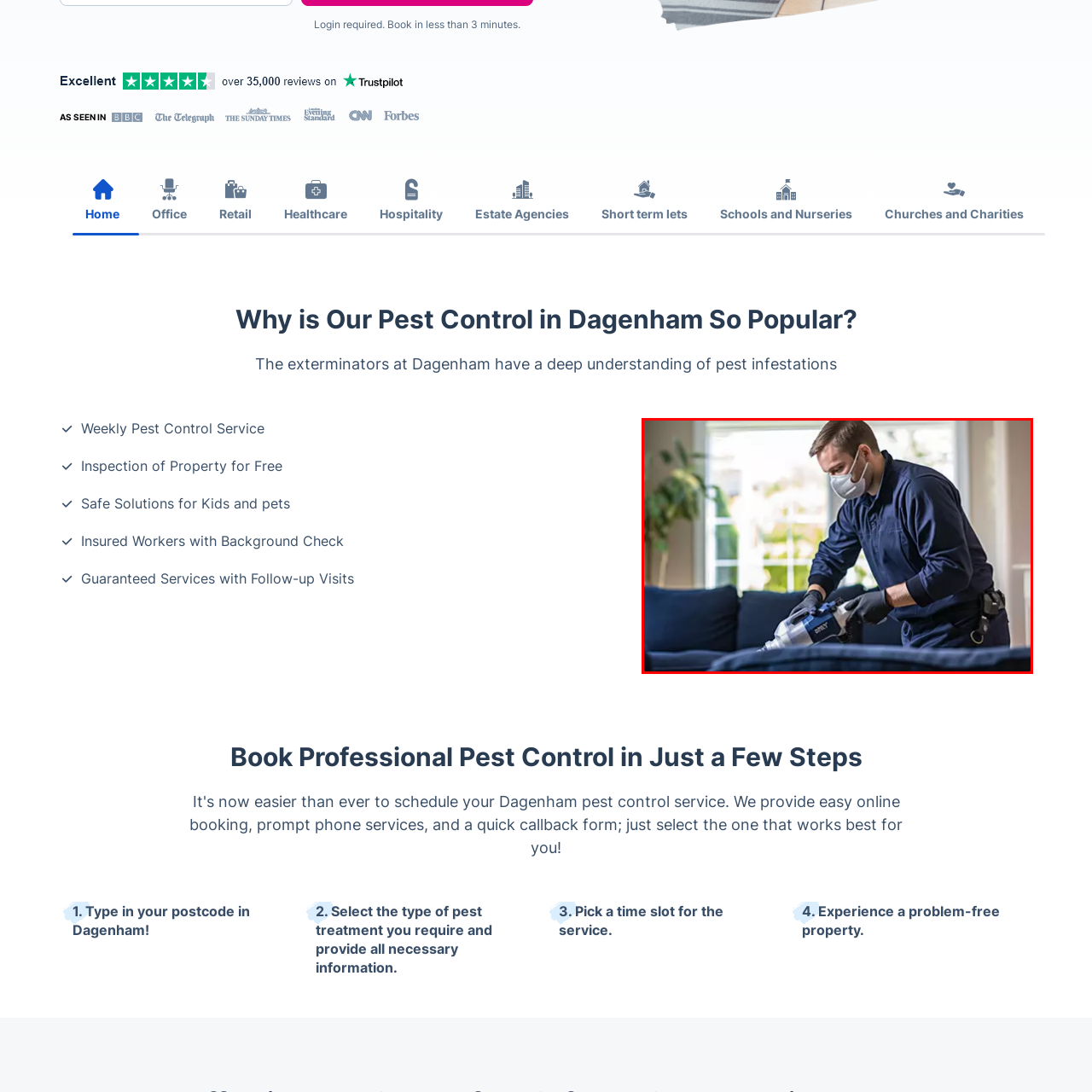Please review the image enclosed by the red bounding box and give a detailed answer to the following question, utilizing the information from the visual: What is in the background of the room?

The background of the image features a cozy living room with a large window that allows natural light to fill the space, alongside a lush plant, creating a serene atmosphere, which contrasts with the professional pest control activity being performed by the technician.